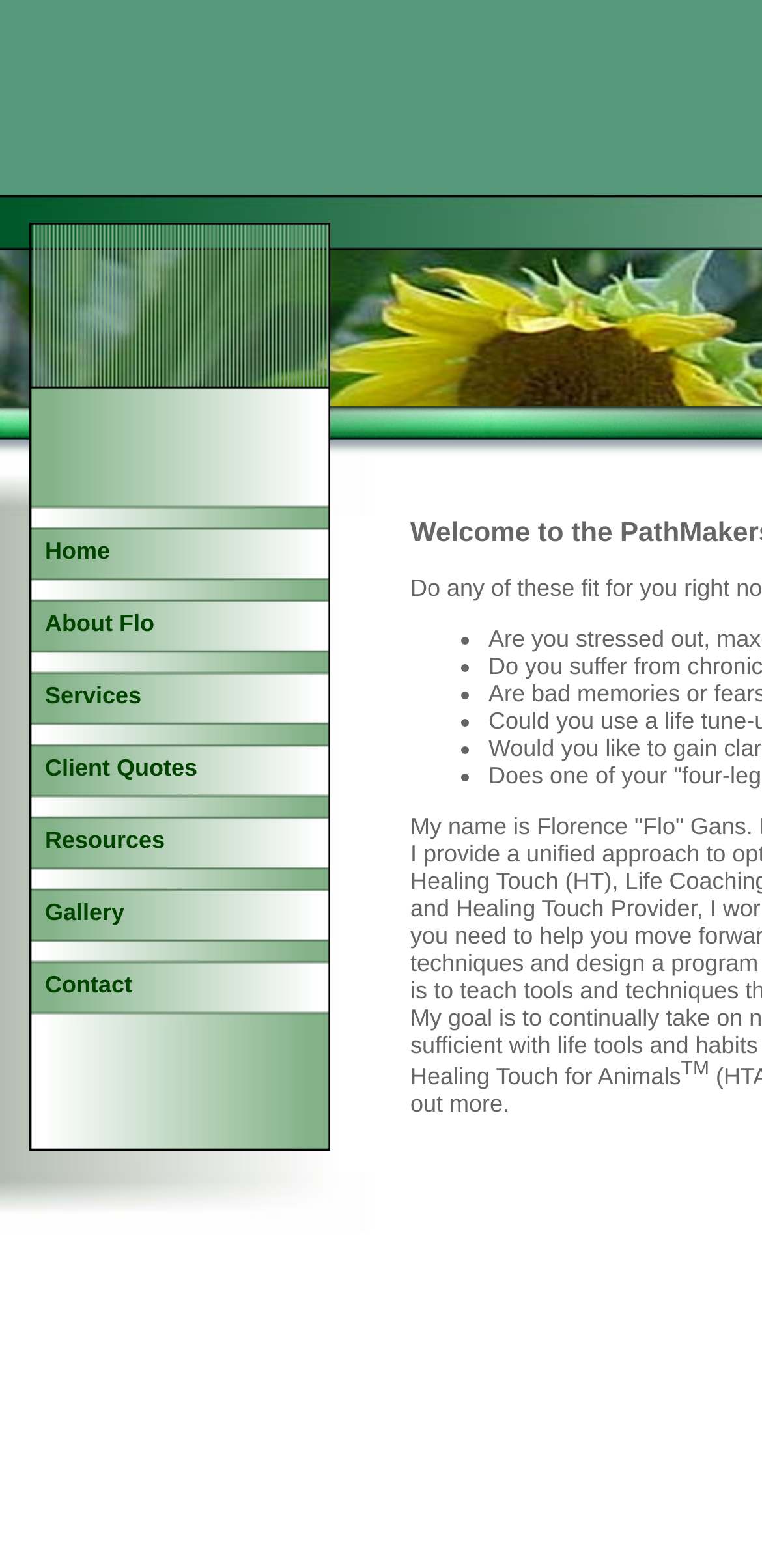Respond with a single word or short phrase to the following question: 
What is the name of the company?

PathMakers, Inc